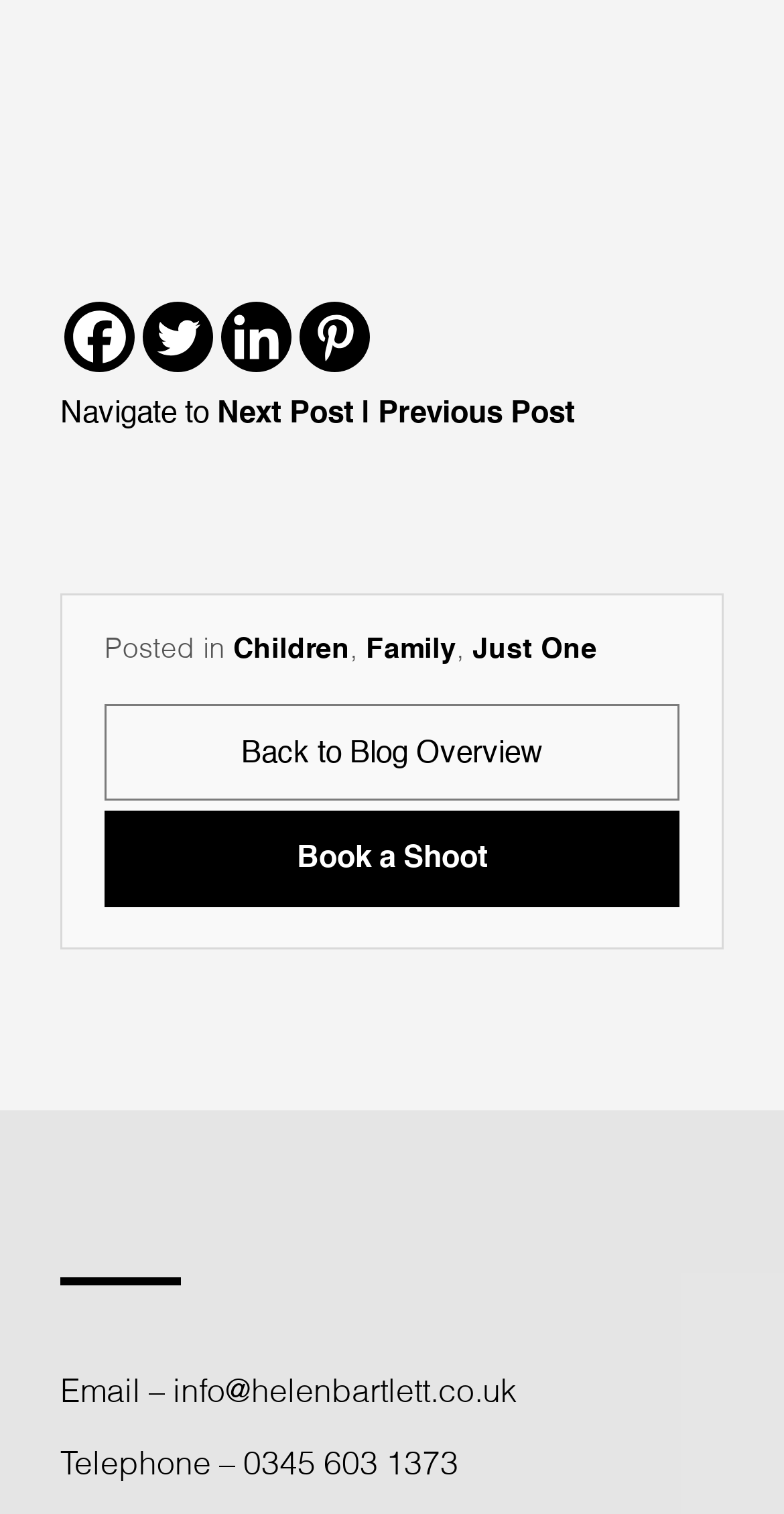What social media platforms are linked?
Provide an in-depth and detailed answer to the question.

I found the links to social media platforms at the top of the webpage, with Facebook, Twitter, Linkedin, and Pinterest listed in order from left to right.